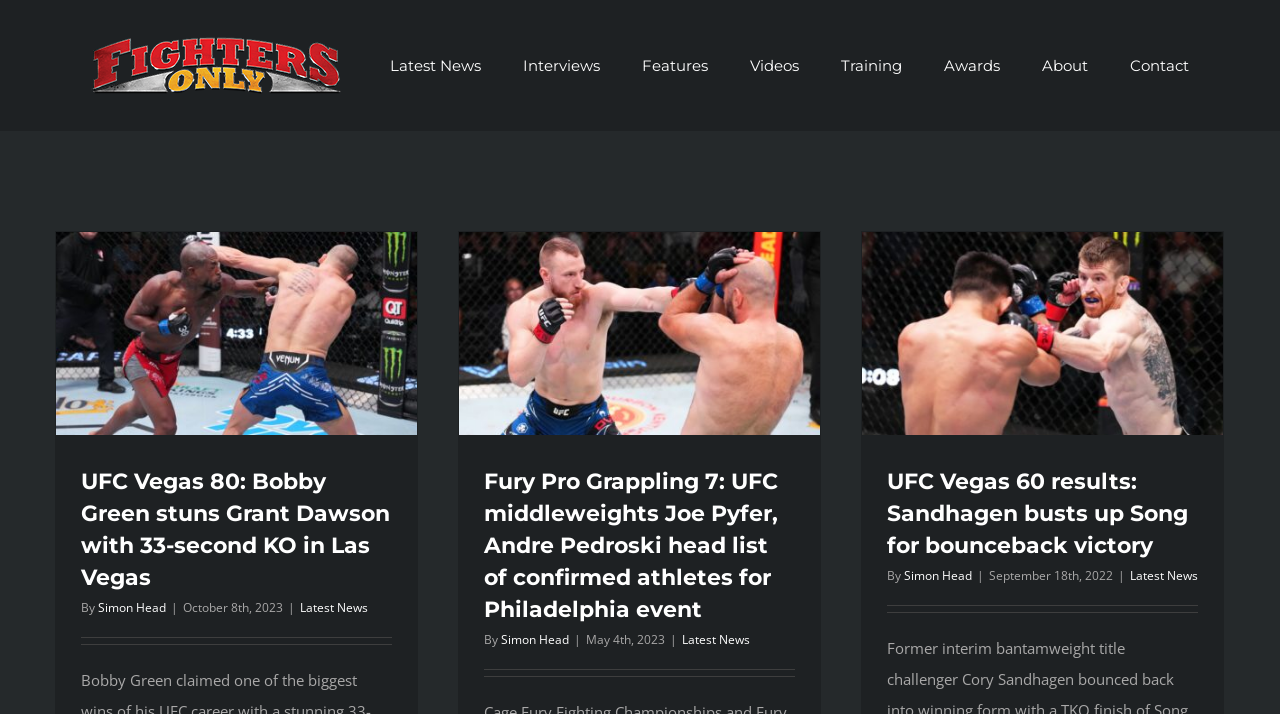Identify and provide the bounding box coordinates of the UI element described: "Simon Head". The coordinates should be formatted as [left, top, right, bottom], with each number being a float between 0 and 1.

[0.391, 0.883, 0.445, 0.907]